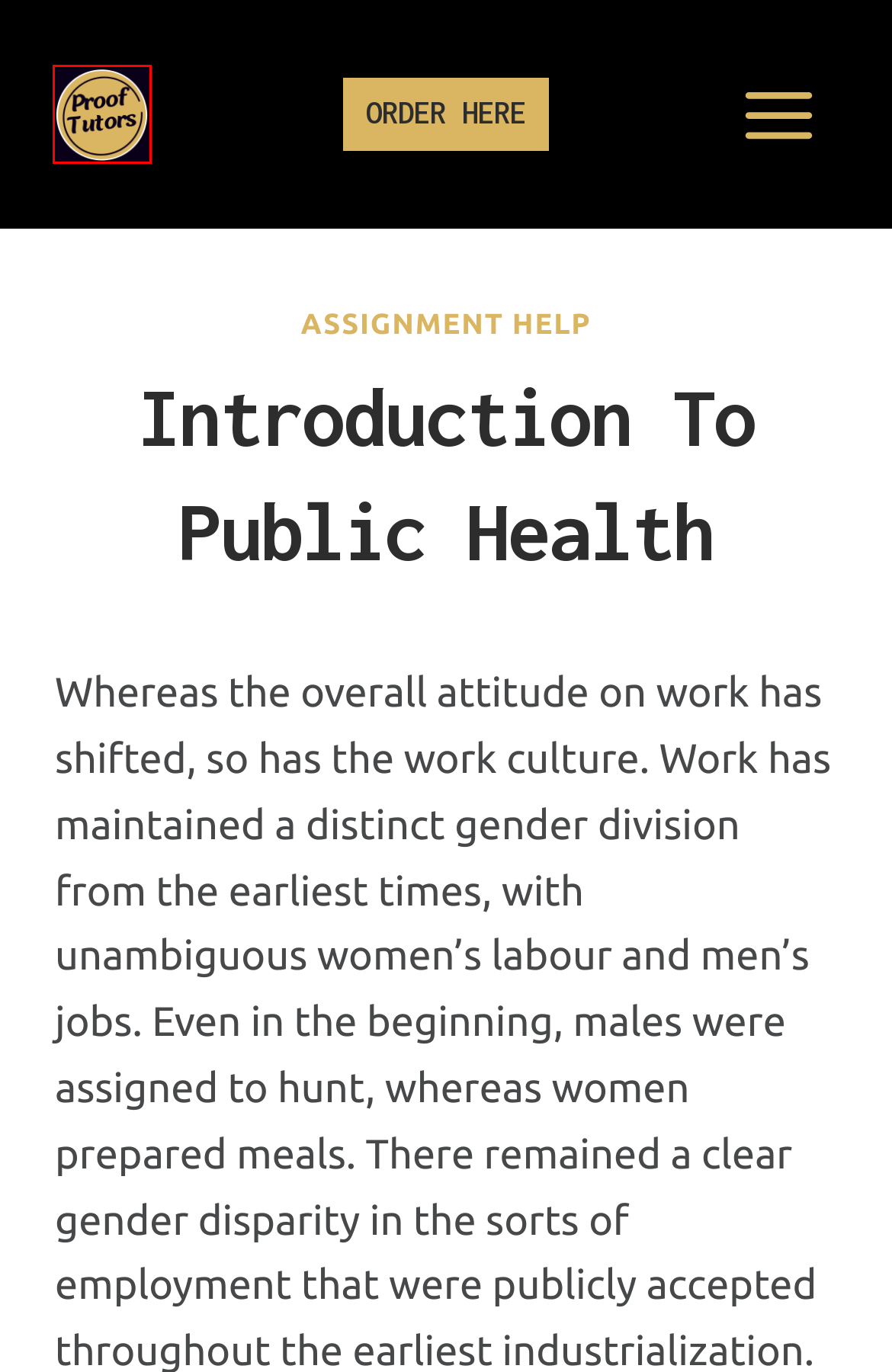You are provided with a screenshot of a webpage highlighting a UI element with a red bounding box. Choose the most suitable webpage description that matches the new page after clicking the element in the bounding box. Here are the candidates:
A. ProofTutors The Most Reliable homework help service
B. prooftutors.com
C. Assignment Help - ProofTutors
D. [Solved] Animal Shelter
E. Terms of Use - ProofTutors
F. Privacy Policy - ProofTutors
G. Contact - ProofTutors
H. Cancellation & Refunds: - ProofTutors

A